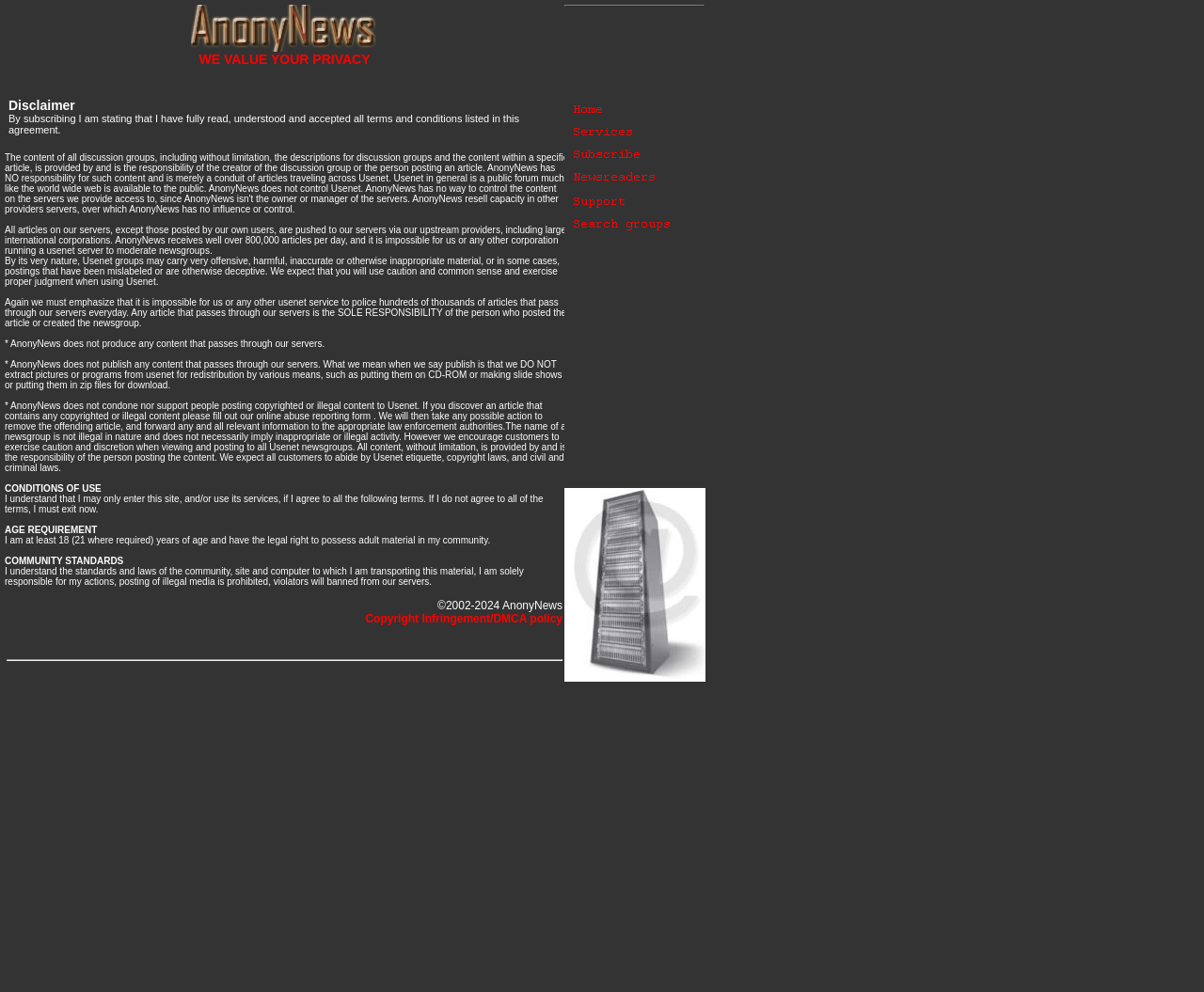Locate the bounding box coordinates of the segment that needs to be clicked to meet this instruction: "click the Subscribe button".

[0.474, 0.155, 0.568, 0.169]